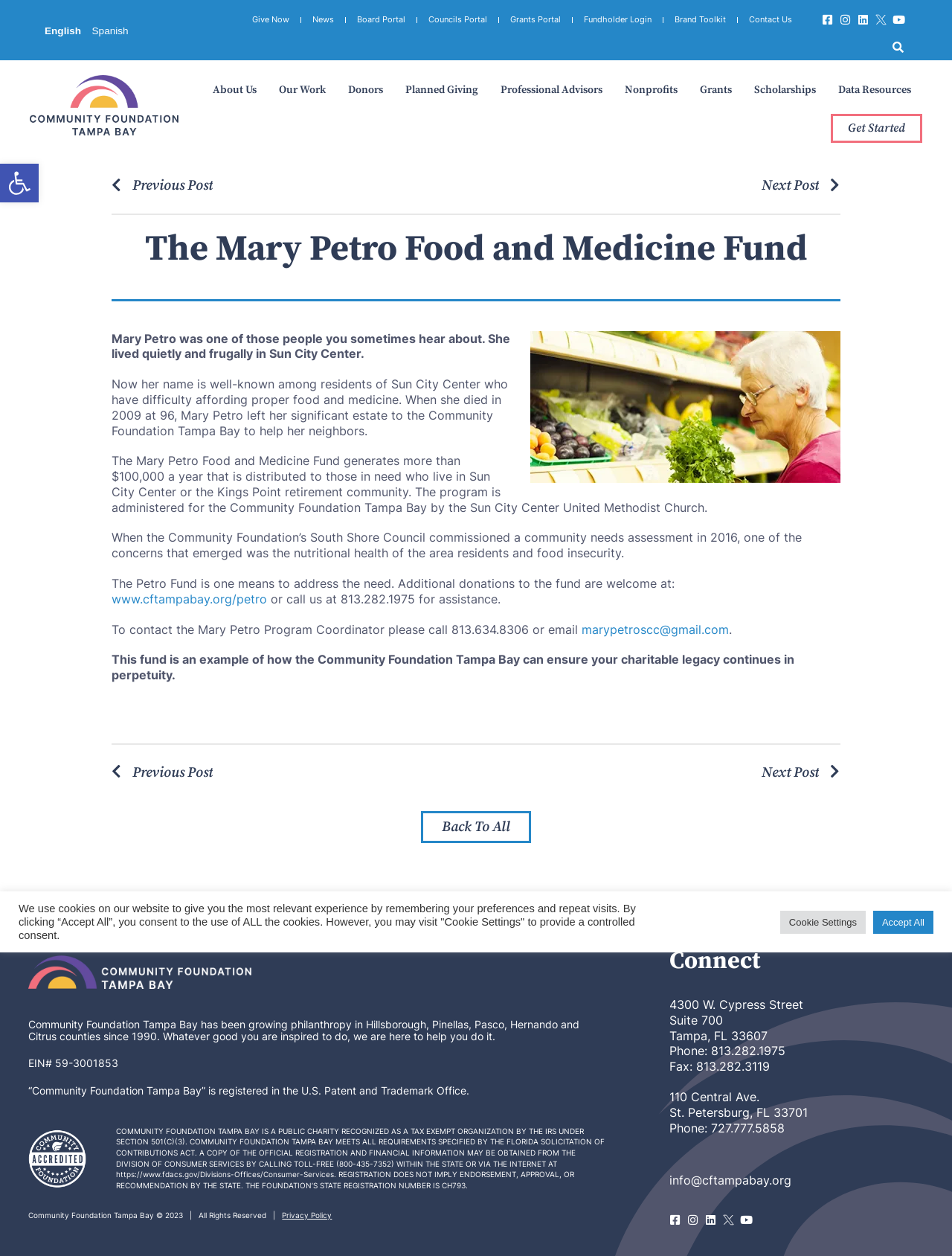Refer to the screenshot and give an in-depth answer to this question: What is the phone number to contact the Mary Petro Program Coordinator?

I found the answer by reading the StaticText 'To contact the Mary Petro Program Coordinator please call 813.634.8306...' on the webpage, which is located in the middle of the page.